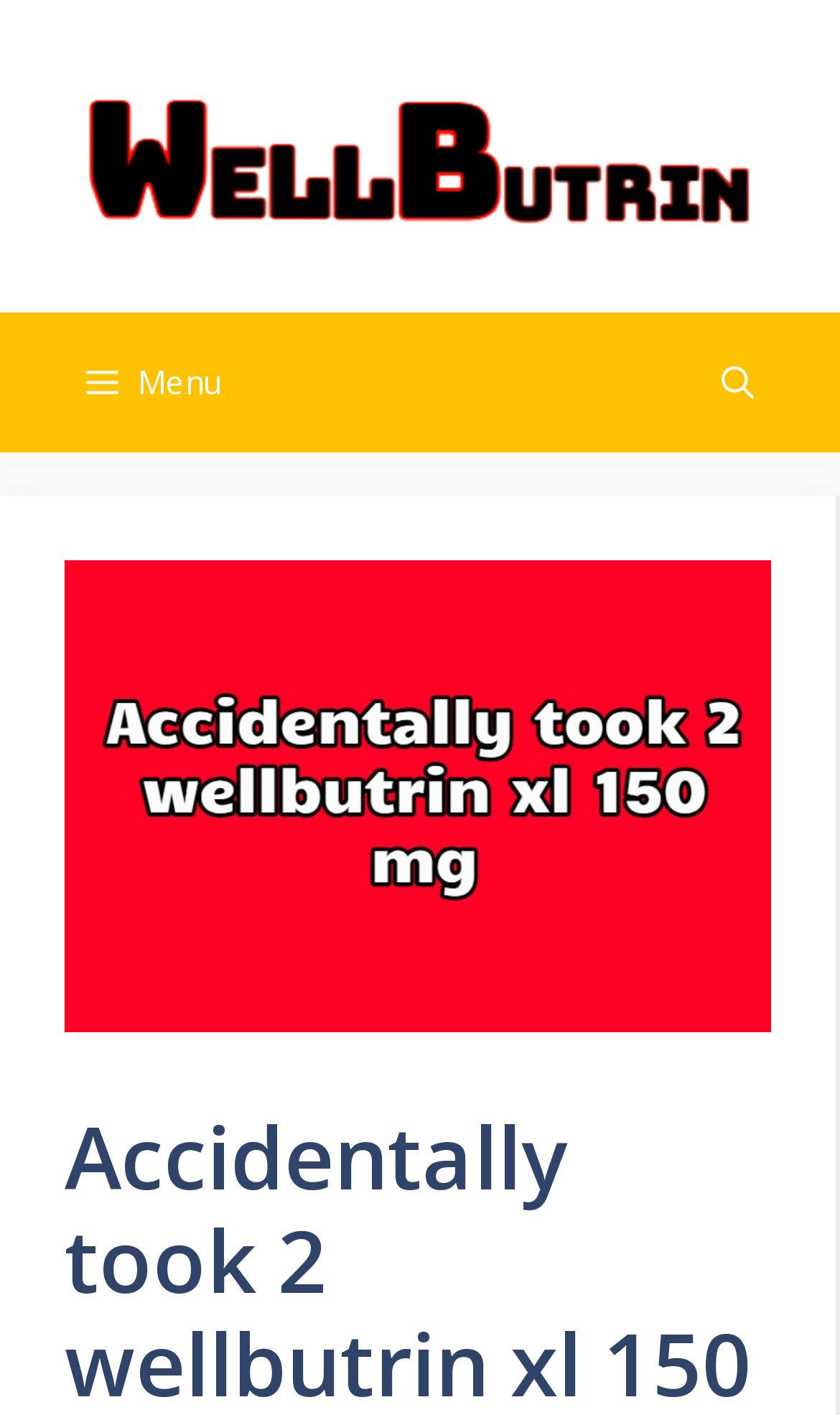What is the purpose of the button on the top right?
Refer to the image and give a detailed answer to the question.

The button on the top right corner of the webpage has an image with the text 'Accidentally took 2 wellbutrin xl 150 mg' and is labeled as 'Open search', suggesting that it is used to initiate a search function on the webpage.